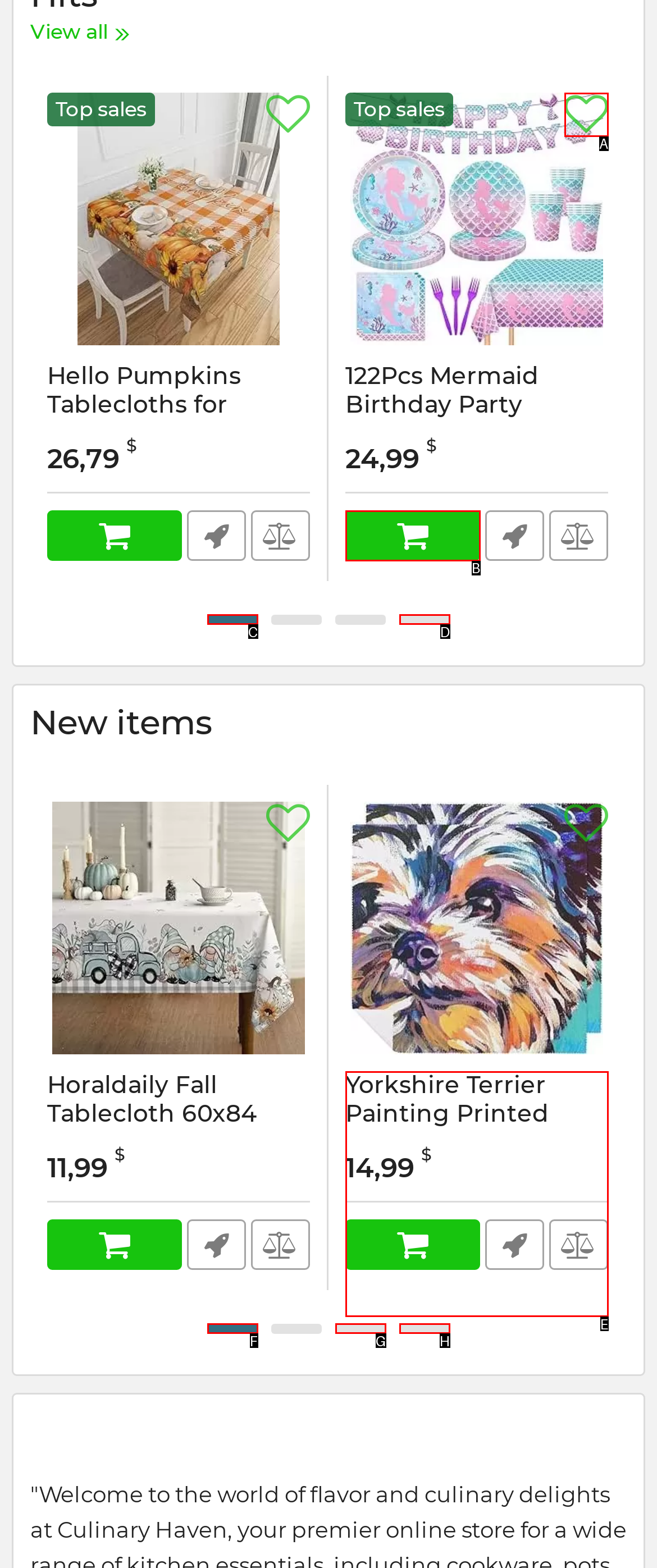Match the HTML element to the description: aria-label="Go to slide 4". Respond with the letter of the correct option directly.

D